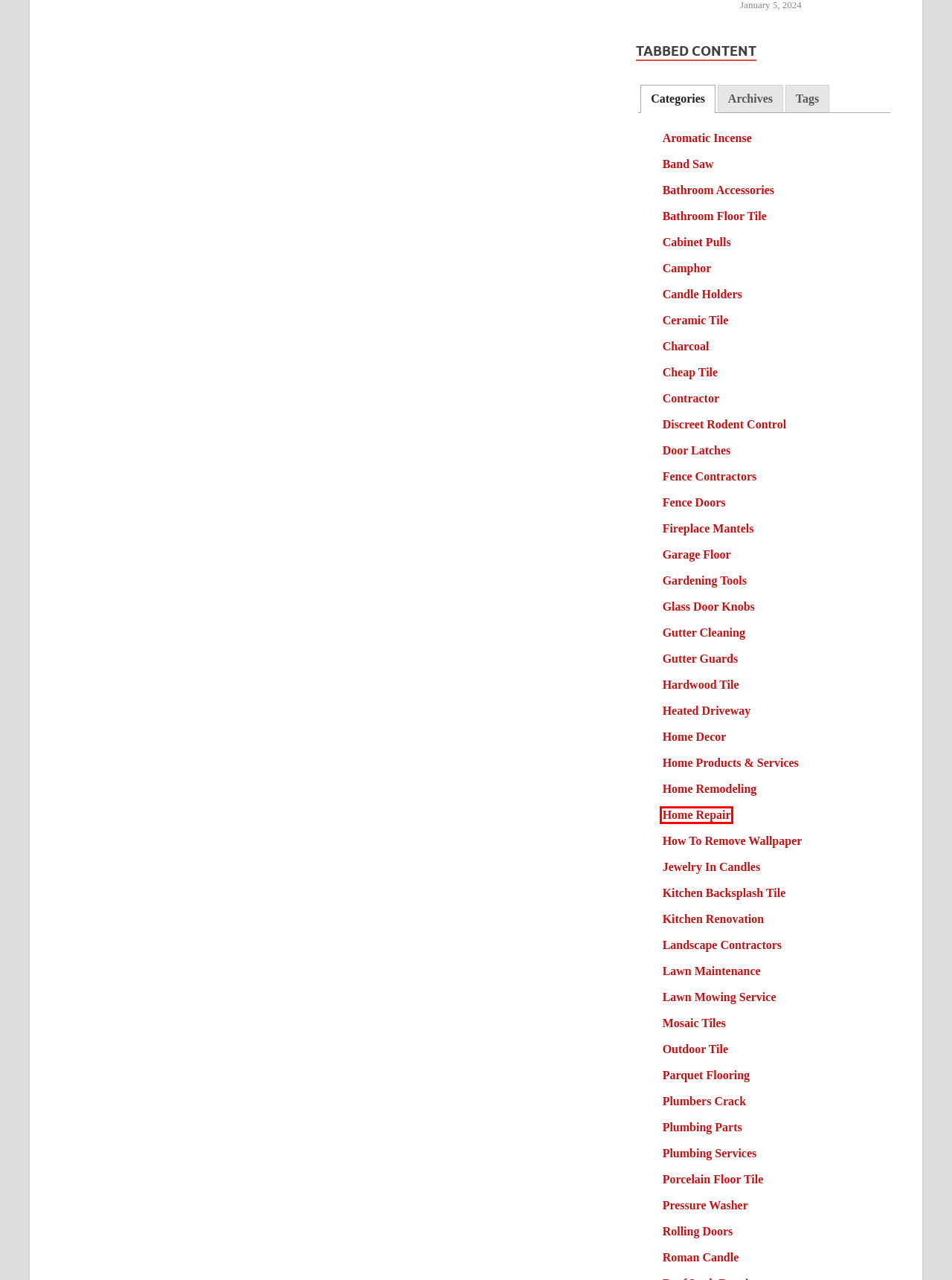Using the screenshot of a webpage with a red bounding box, pick the webpage description that most accurately represents the new webpage after the element inside the red box is clicked. Here are the candidates:
A. Home Decor | lamapacos.com
B. Bathroom Accessories | lamapacos.com
C. Discreet Rodent Control | lamapacos.com
D. Home Repair | lamapacos.com
E. Contractor | lamapacos.com
F. Home Remodeling | lamapacos.com
G. Ceramic Tile | lamapacos.com
H. Home Products & Services | lamapacos.com

D